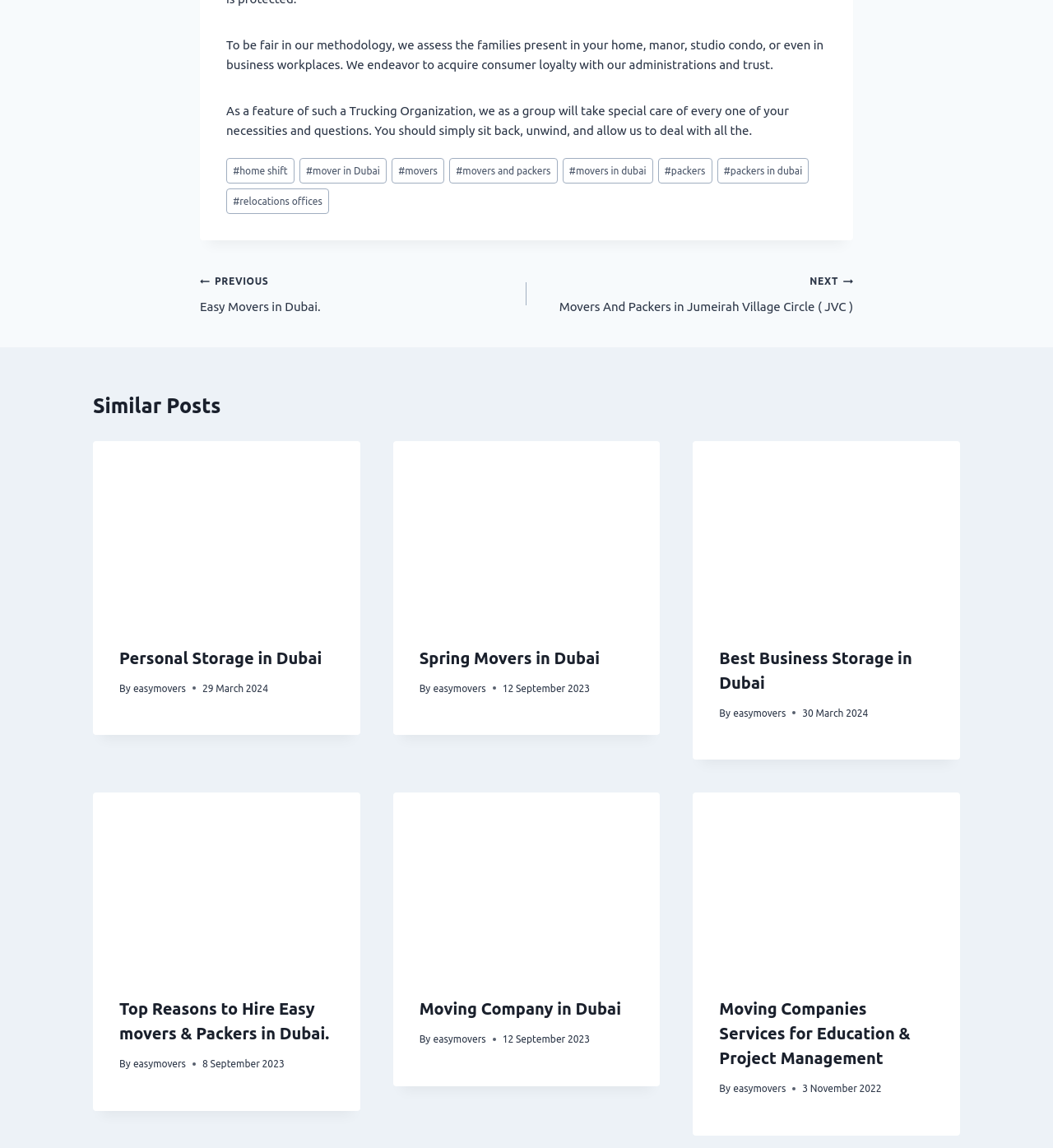Please indicate the bounding box coordinates of the element's region to be clicked to achieve the instruction: "Click on the 'Personal Storage in Dubai' link". Provide the coordinates as four float numbers between 0 and 1, i.e., [left, top, right, bottom].

[0.088, 0.384, 0.342, 0.54]